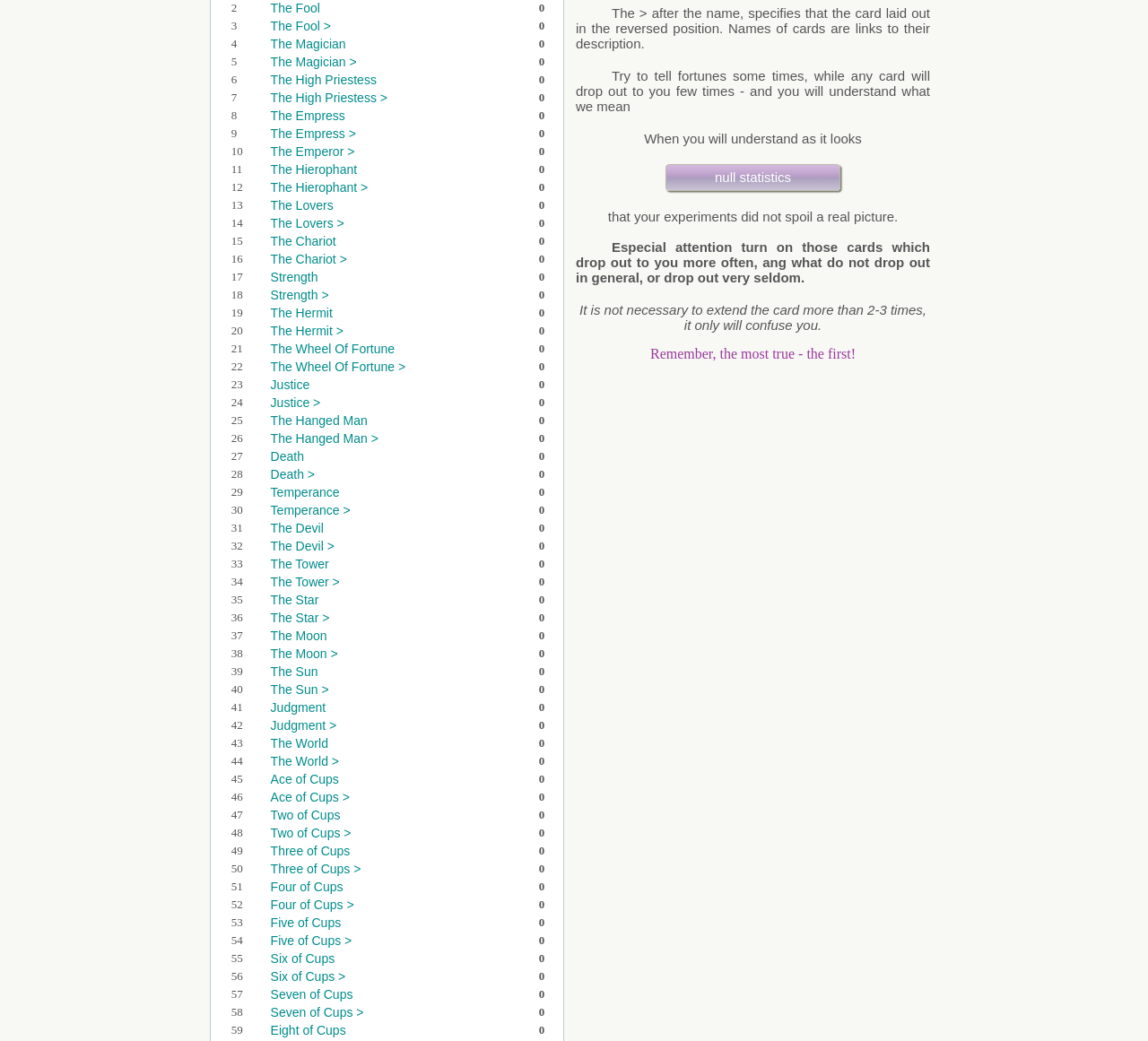Please find the bounding box coordinates (top-left x, top-left y, bottom-right x, bottom-right y) in the screenshot for the UI element described as follows: Strength

[0.236, 0.26, 0.277, 0.273]